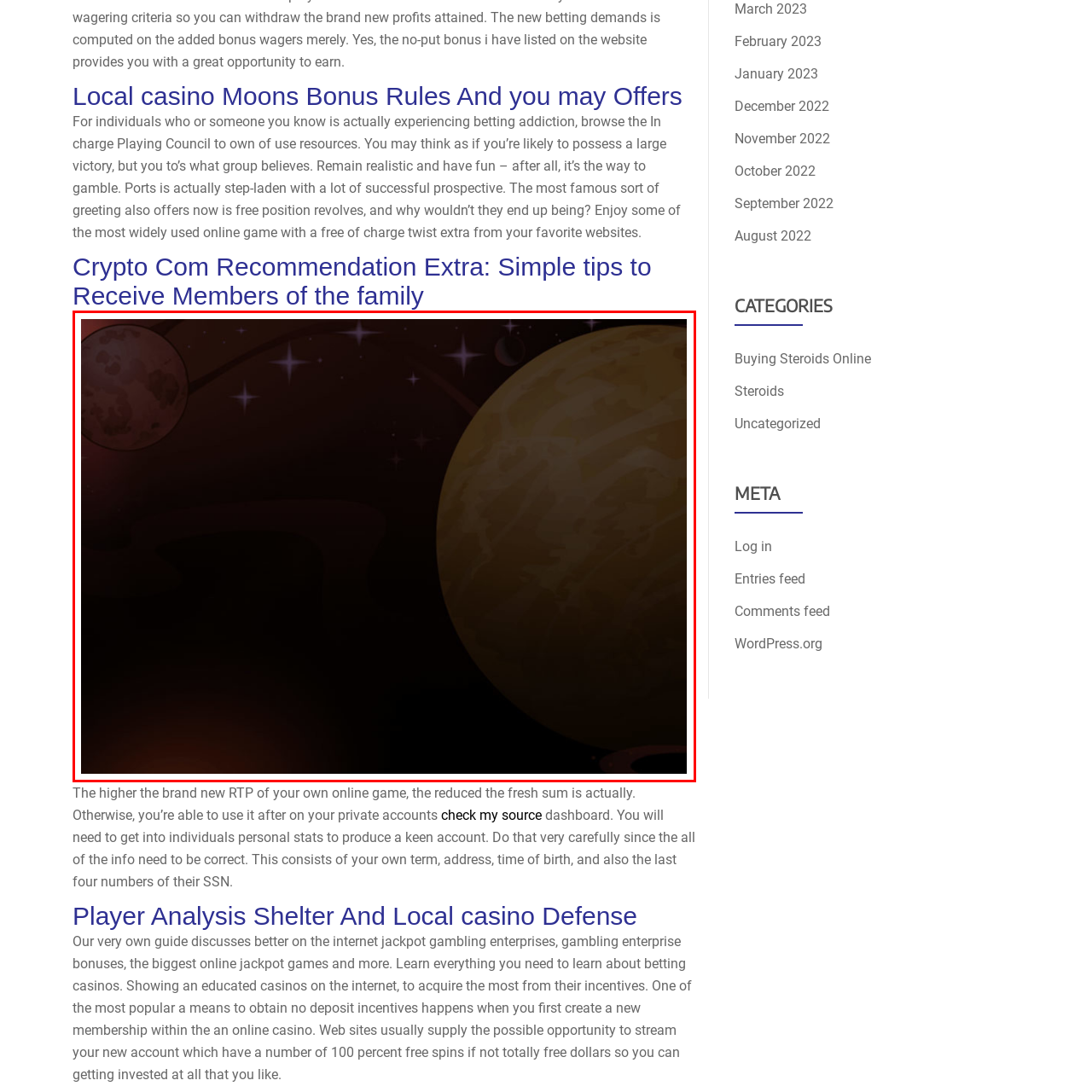Pay attention to the image inside the red rectangle, How many celestial bodies are prominent in the foreground? Answer briefly with a single word or phrase.

two